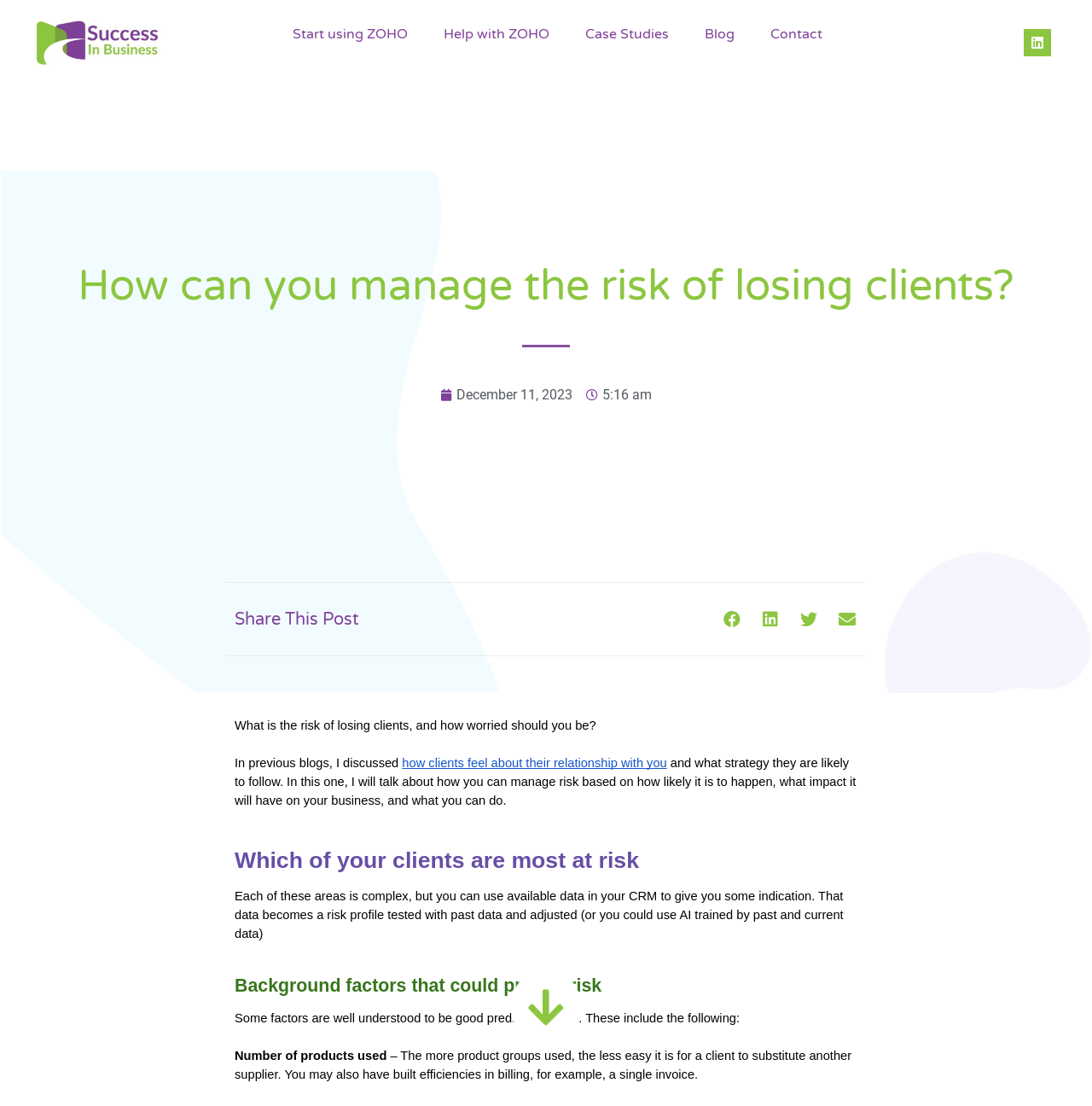What is the date of this blog post?
Please analyze the image and answer the question with as much detail as possible.

The date of this blog post is December 11, 2023, which is mentioned in the link element with the text 'December 11, 2023'.